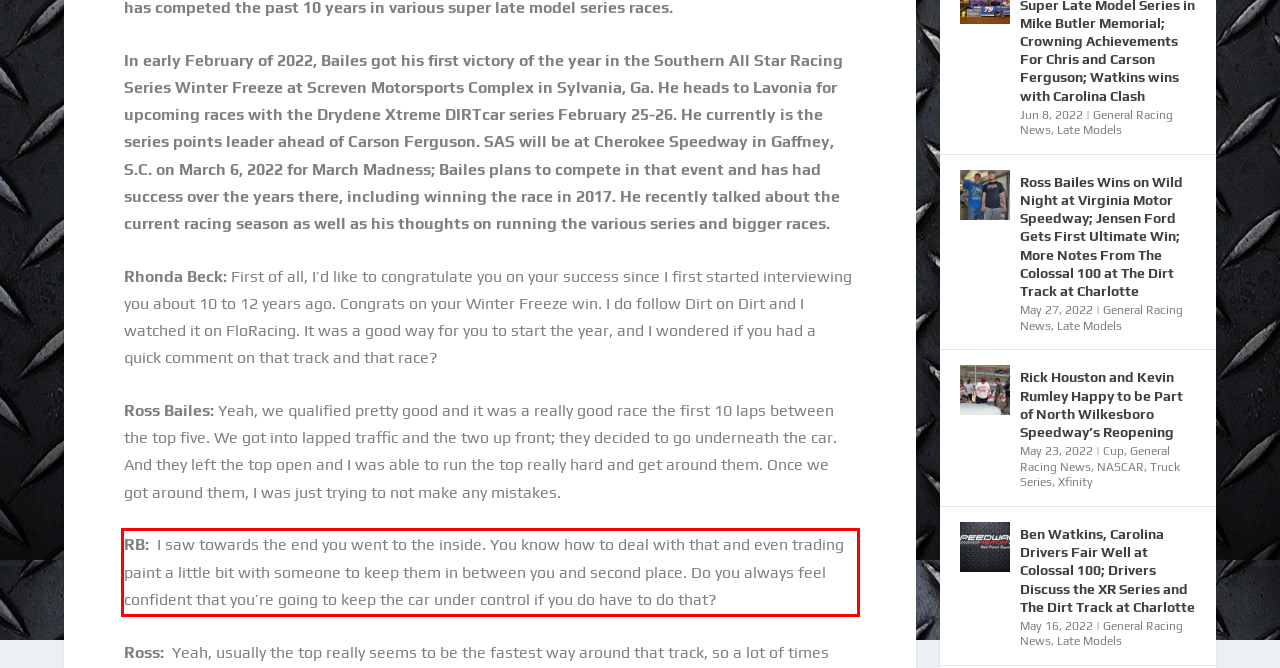Please look at the screenshot provided and find the red bounding box. Extract the text content contained within this bounding box.

RB: I saw towards the end you went to the inside. You know how to deal with that and even trading paint a little bit with someone to keep them in between you and second place. Do you always feel confident that you’re going to keep the car under control if you do have to do that?